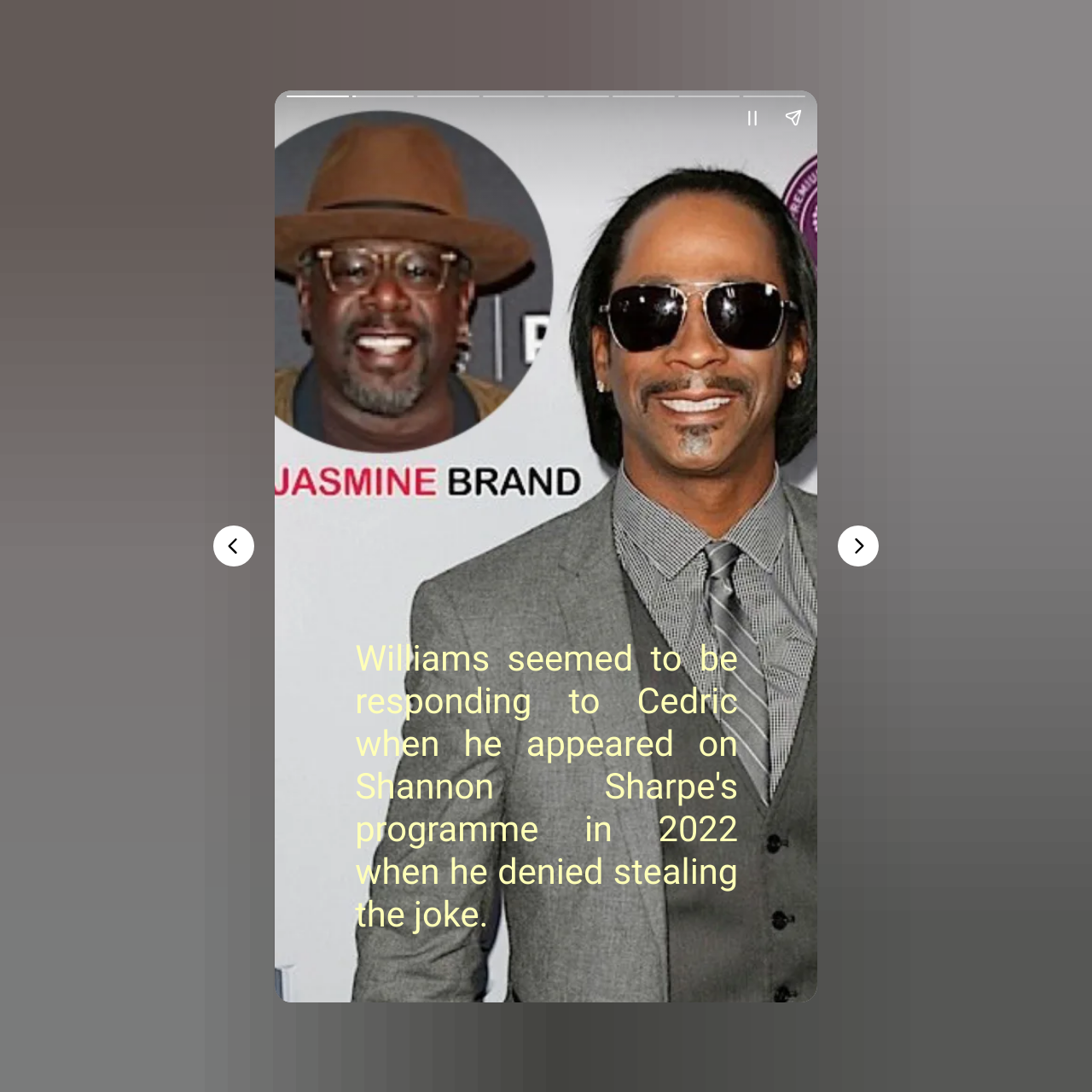Who is accused of stealing a joke?
Based on the visual information, provide a detailed and comprehensive answer.

Based on the webpage content, Katt Williams is accusing Cedric the Entertainer of stealing his joke, as mentioned in the heading 'Williams seemed to be responding to Cedric when he appeared on Shannon Sharpe's programme in 2022 when he denied stealing the joke.'